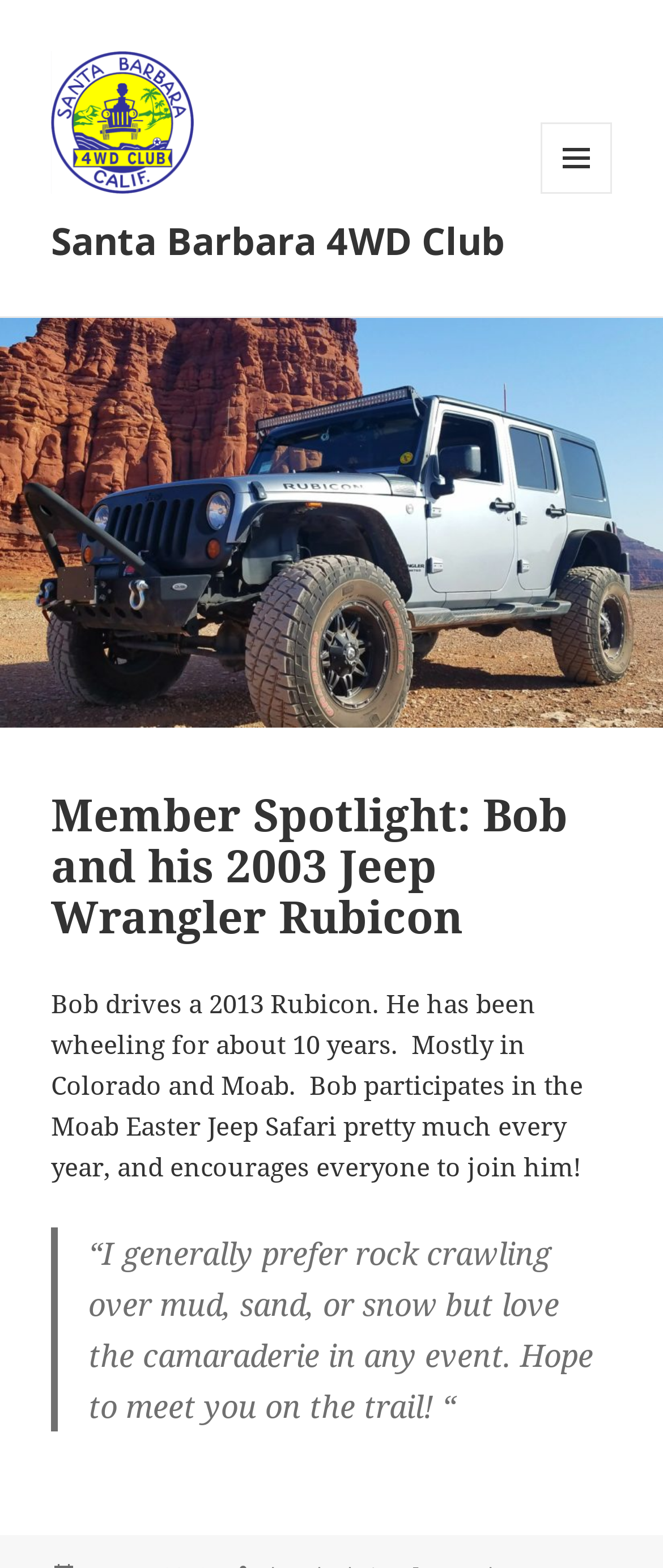Use the details in the image to answer the question thoroughly: 
What type of Jeep does Bob drive?

The text states 'Bob drives a 2013 Rubicon.' which provides the answer to this question.